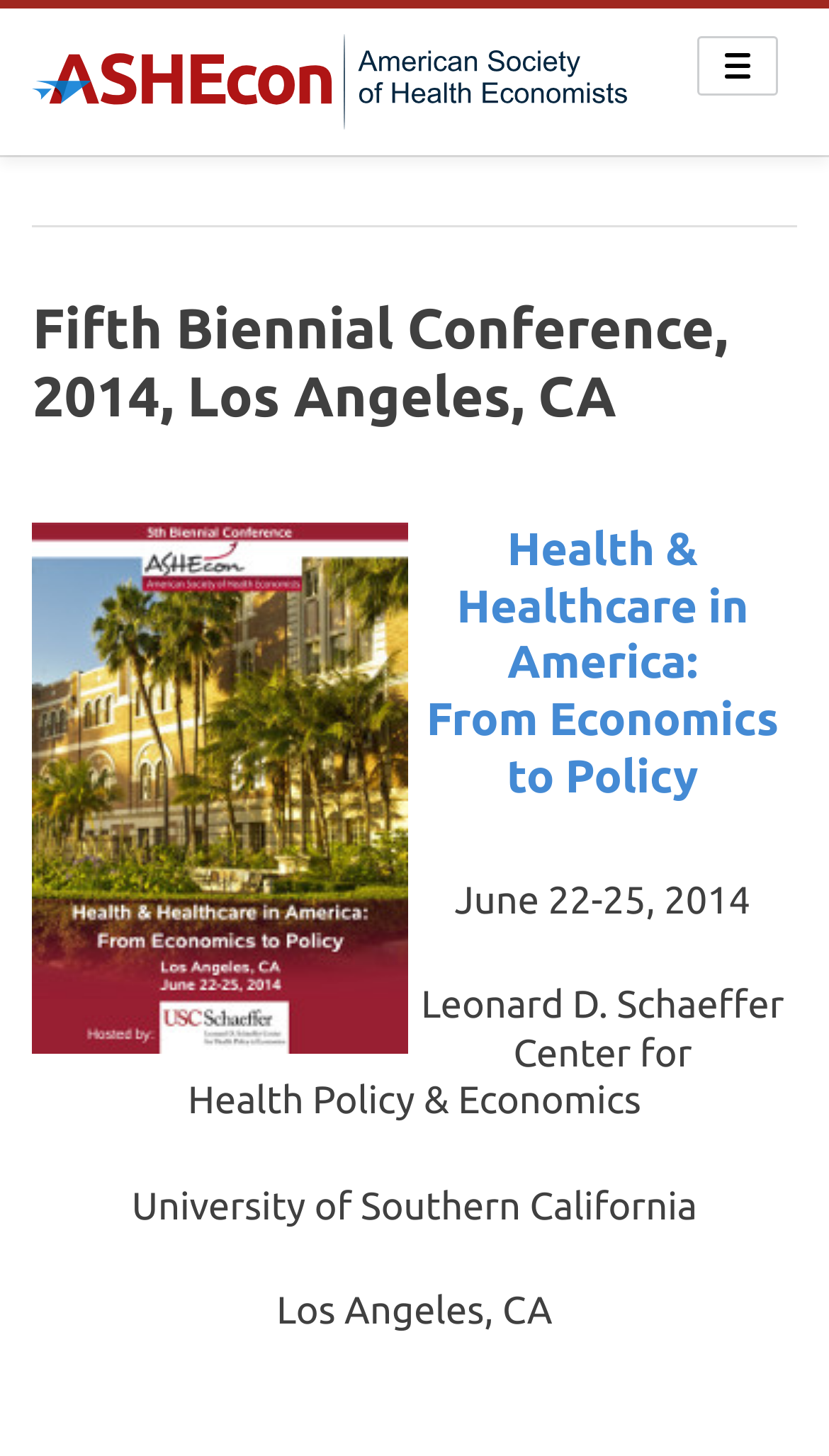What is the name of the center hosting the conference?
Answer the question with a single word or phrase by looking at the picture.

Leonard D. Schaeffer Center